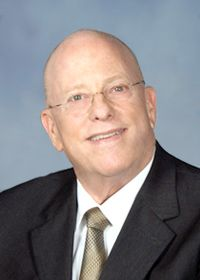Describe all significant details and elements found in the image.

The image features Bill Gompers, a seasoned expert in the fields of medical malpractice and workers' compensation. He is depicted with a warm smile, wearing a professional suit and tie, embodying confidence and approachability. With over 35 years of extensive experience in both the private and public healthcare sectors, he has held senior executive management positions at various medical centers and organizations. His educational background includes a Master's degree in Health Care Management from The George Washington University, alongside a B.B.A. with a focus on human resources and finance from the University of Miami. Bill's expertise spans several areas, including human resources, regulatory affairs, strategic planning, and insurance management, making him a vital asset to the healthcare community.